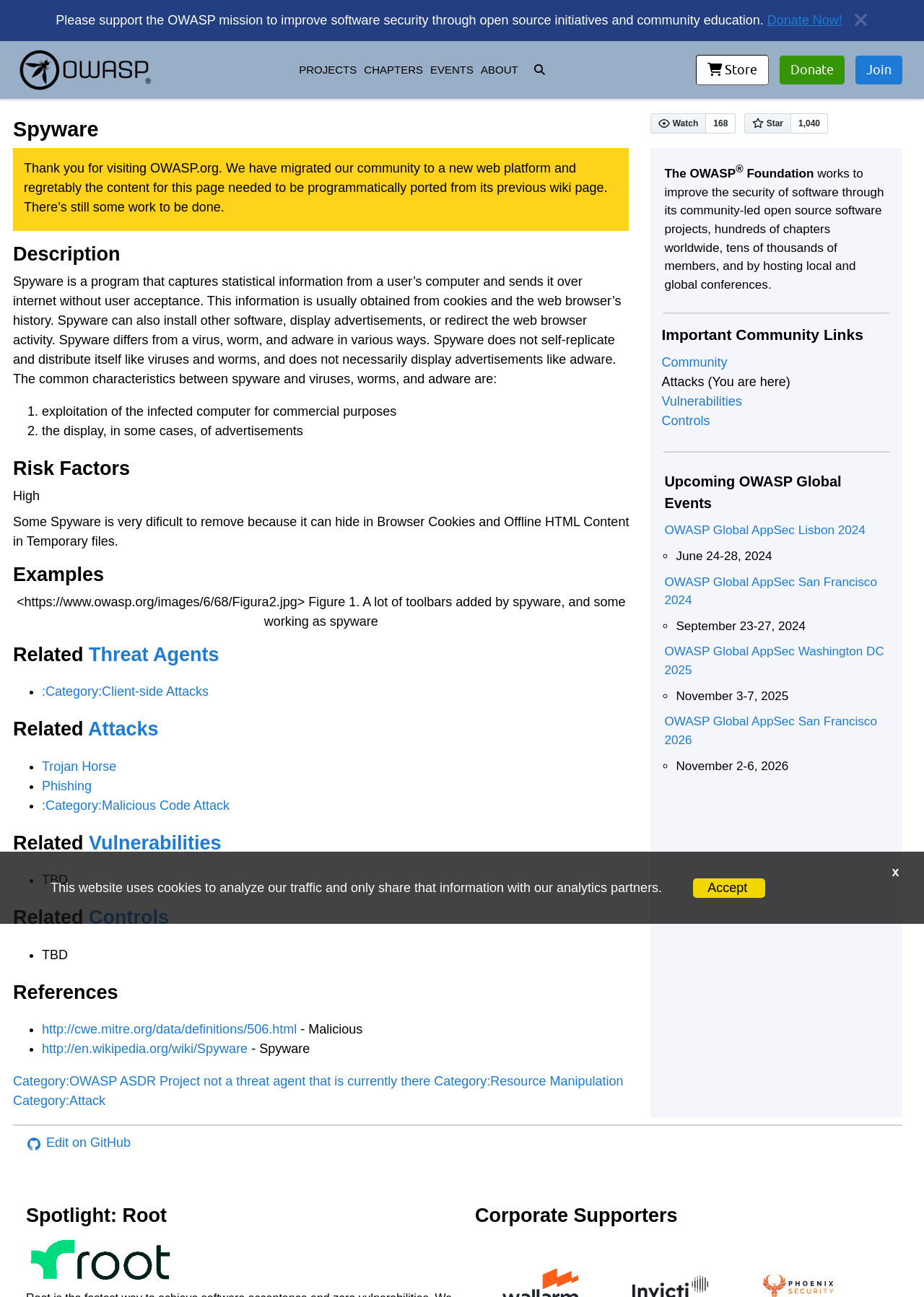Can you find the bounding box coordinates of the area I should click to execute the following instruction: "Donate Now!"?

[0.83, 0.01, 0.912, 0.021]